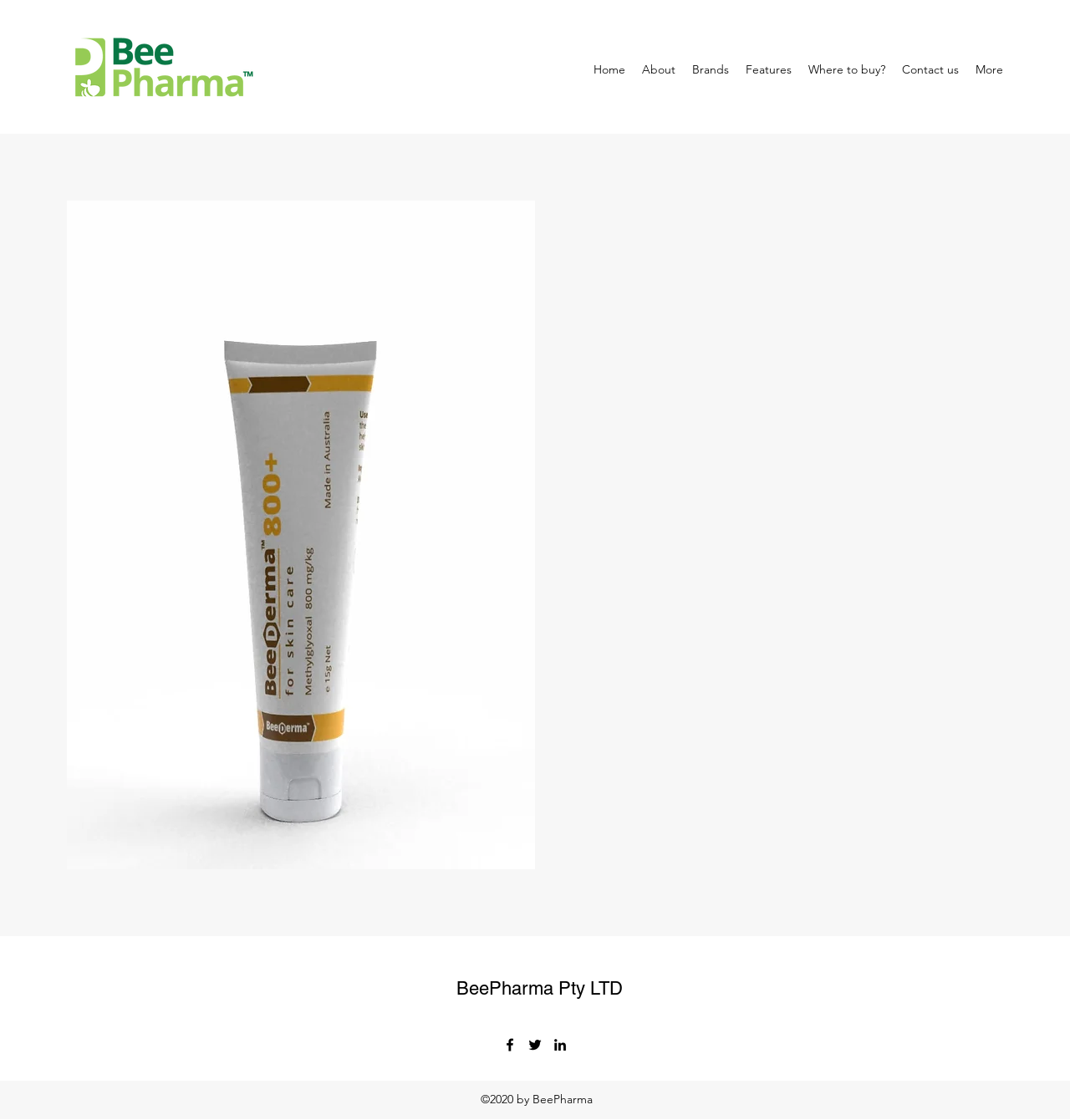Given the description of a UI element: "More details", identify the bounding box coordinates of the matching element in the webpage screenshot.

[0.671, 0.634, 0.767, 0.667]